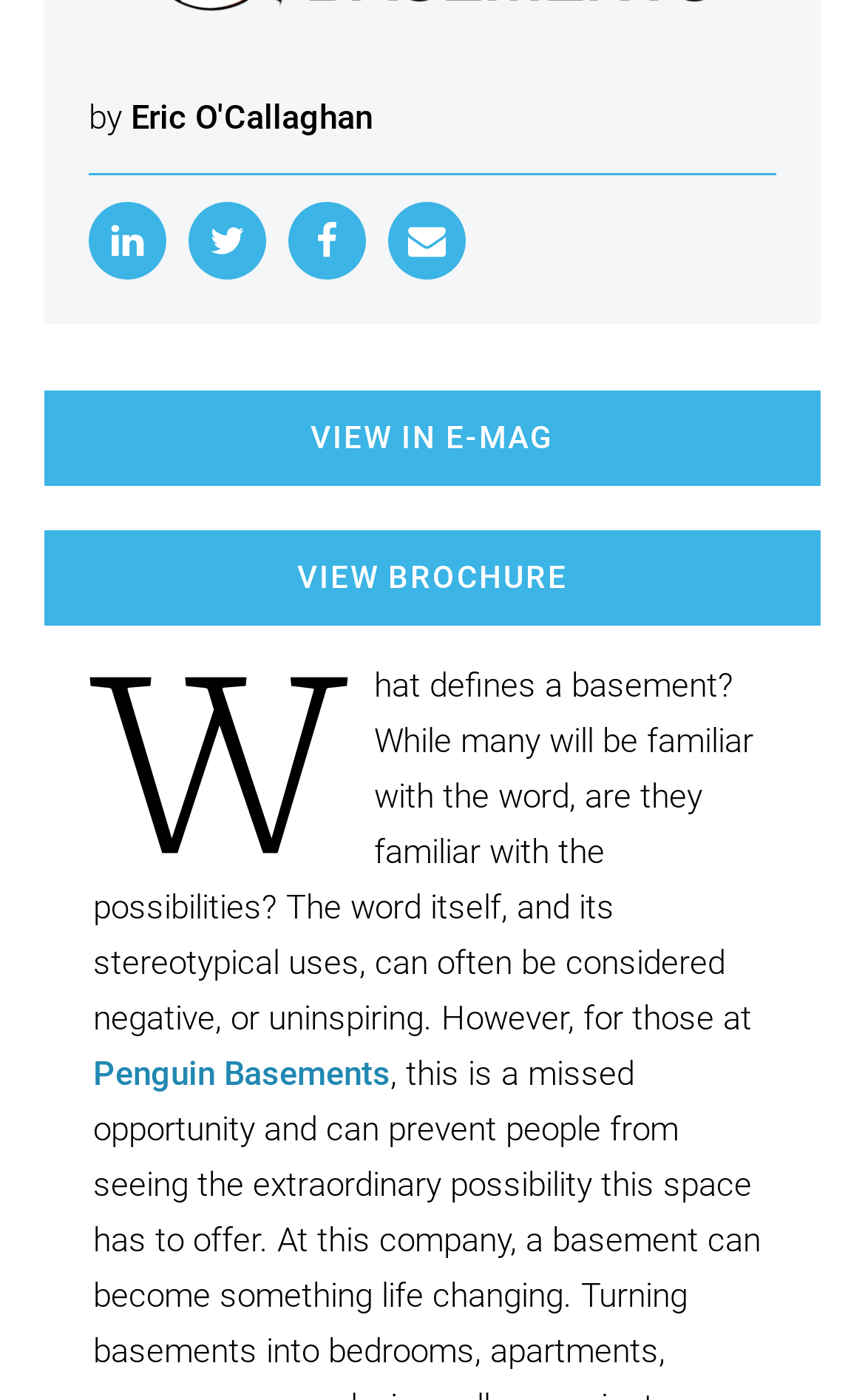Please answer the following question as detailed as possible based on the image: 
What is the topic of discussion?

The topic of discussion can be inferred from the static text element that says 'What defines a basement?...' which suggests that the webpage is talking about basements and their possibilities.